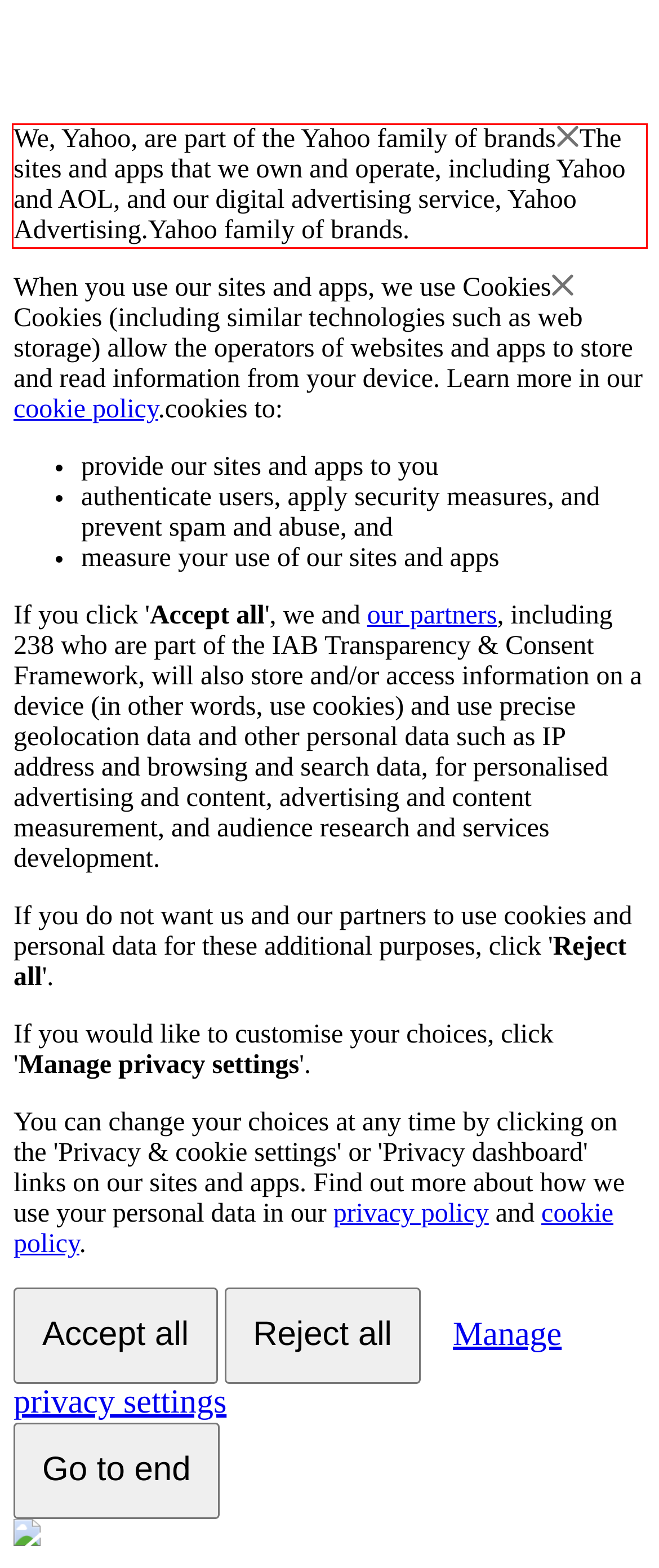Using the provided screenshot of a webpage, recognize and generate the text found within the red rectangle bounding box.

We, Yahoo, are part of the Yahoo family of brandsThe sites and apps that we own and operate, including Yahoo and AOL, and our digital advertising service, Yahoo Advertising.Yahoo family of brands.